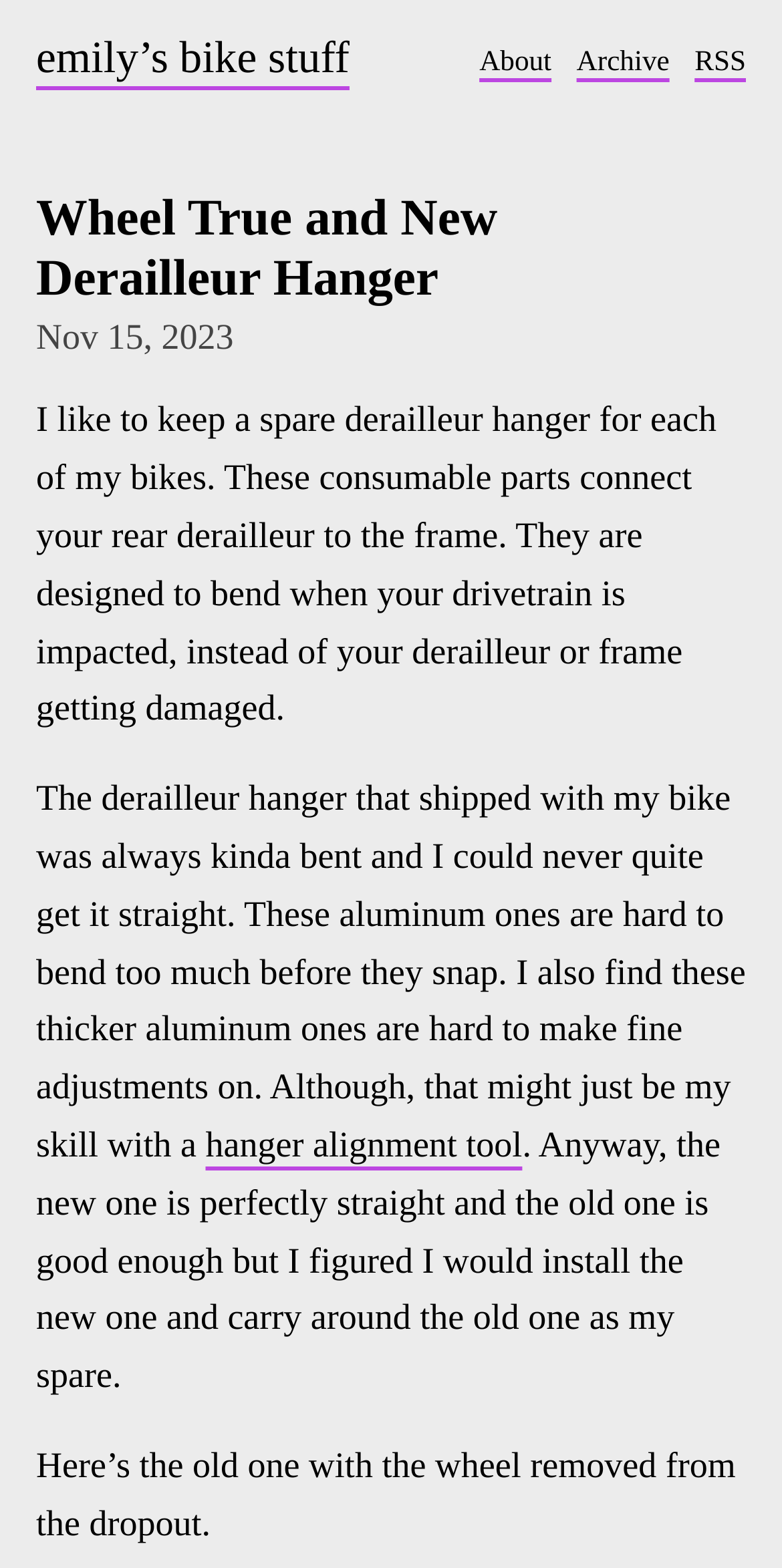With reference to the screenshot, provide a detailed response to the question below:
What is the author's preference for derailleur hangers?

The author mentions that they like to keep a spare derailleur hanger for each of their bikes and prefers aluminum ones, which are hard to bend too much before they snap.